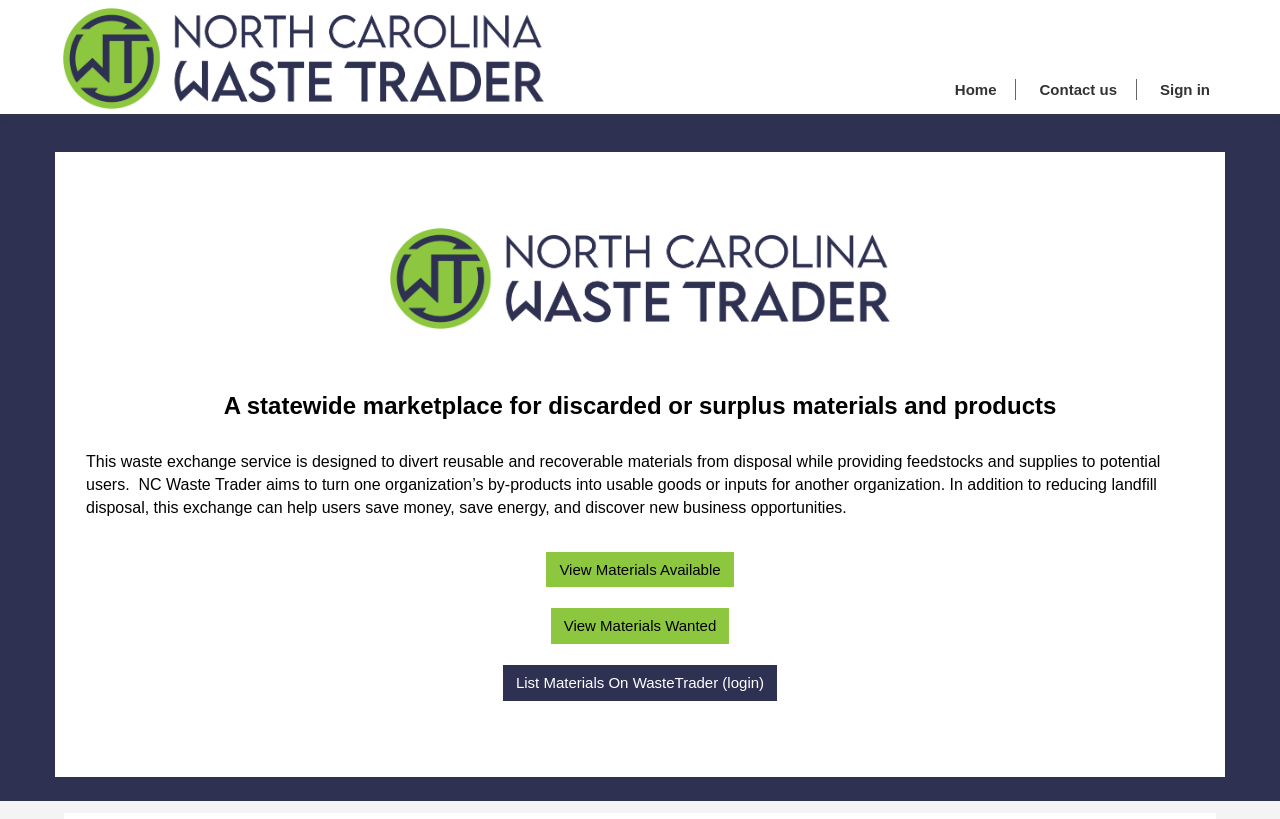Using a single word or phrase, answer the following question: 
What is the purpose of NC Waste Trader?

Waste exchange service